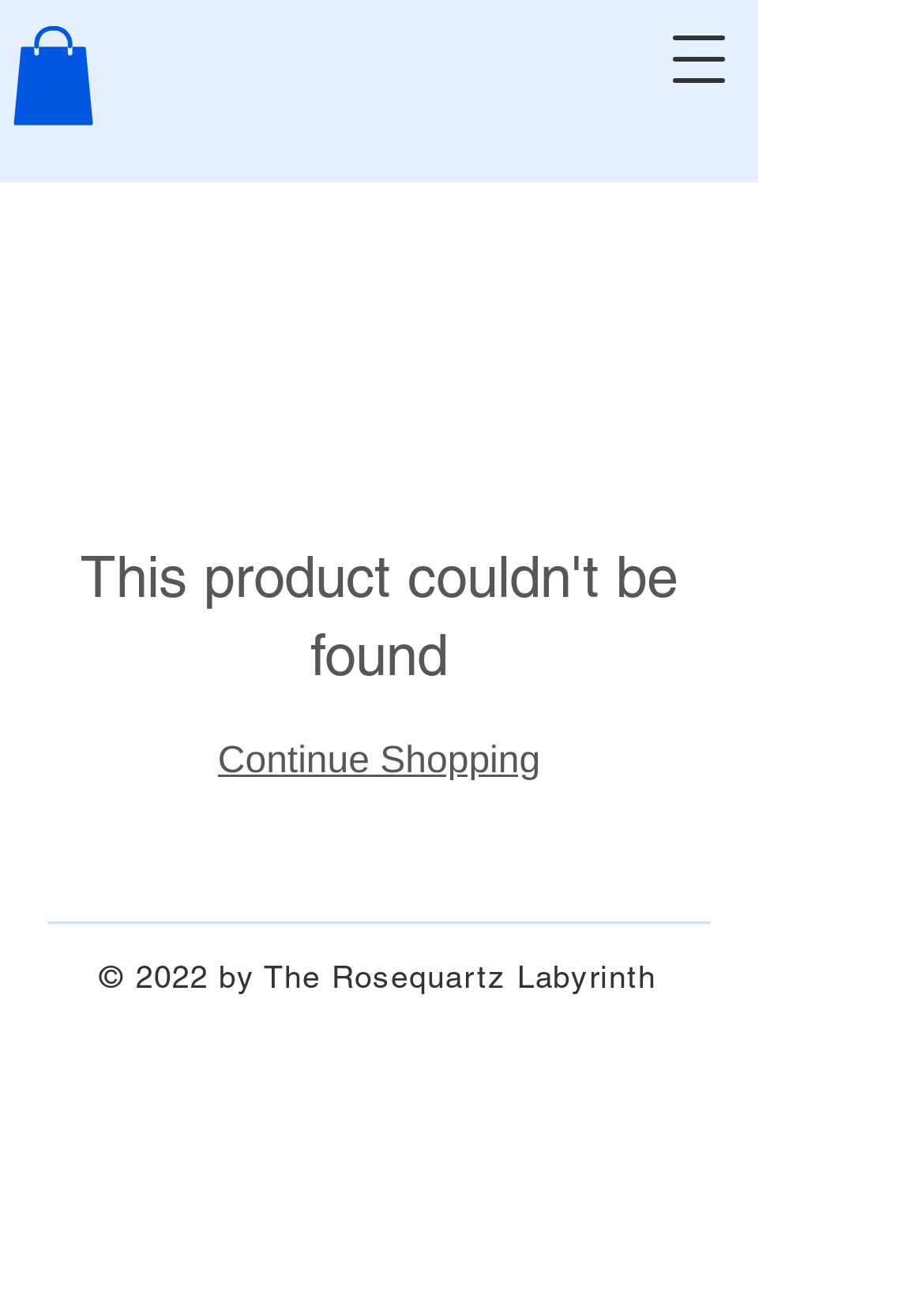Bounding box coordinates are specified in the format (top-left x, top-left y, bottom-right x, bottom-right y). All values are floating point numbers bounded between 0 and 1. Please provide the bounding box coordinate of the region this sentence describes: Continue Shopping

[0.236, 0.574, 0.585, 0.606]